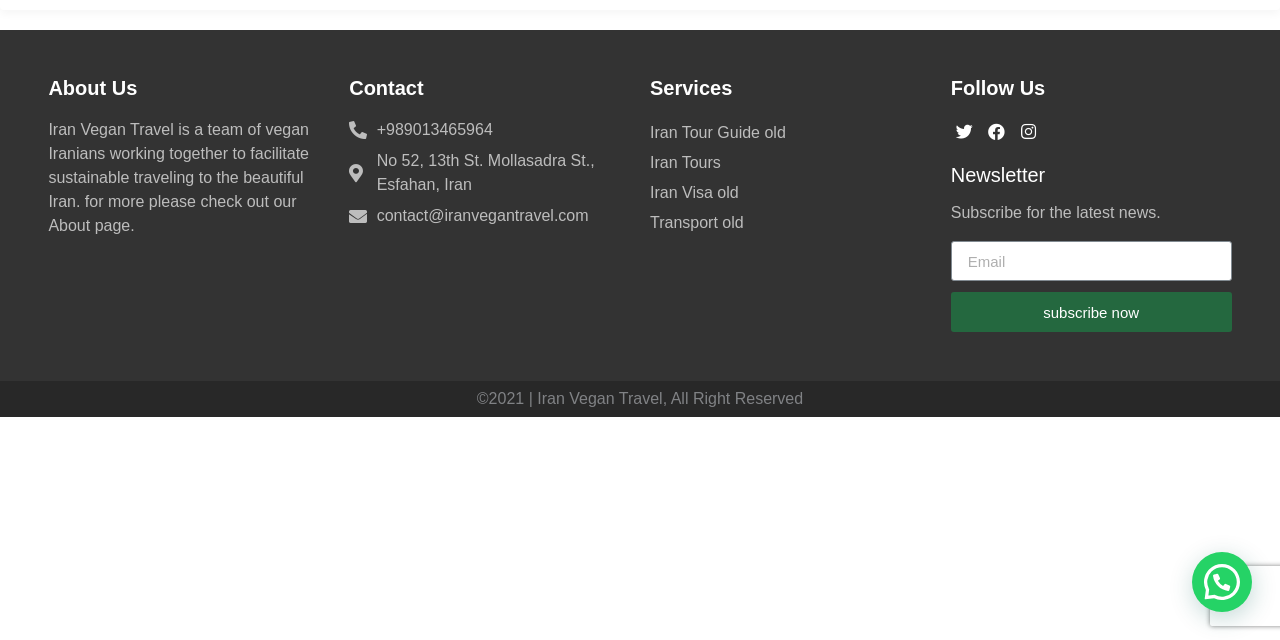Identify the bounding box of the UI component described as: "Facebook".

[0.768, 0.185, 0.789, 0.227]